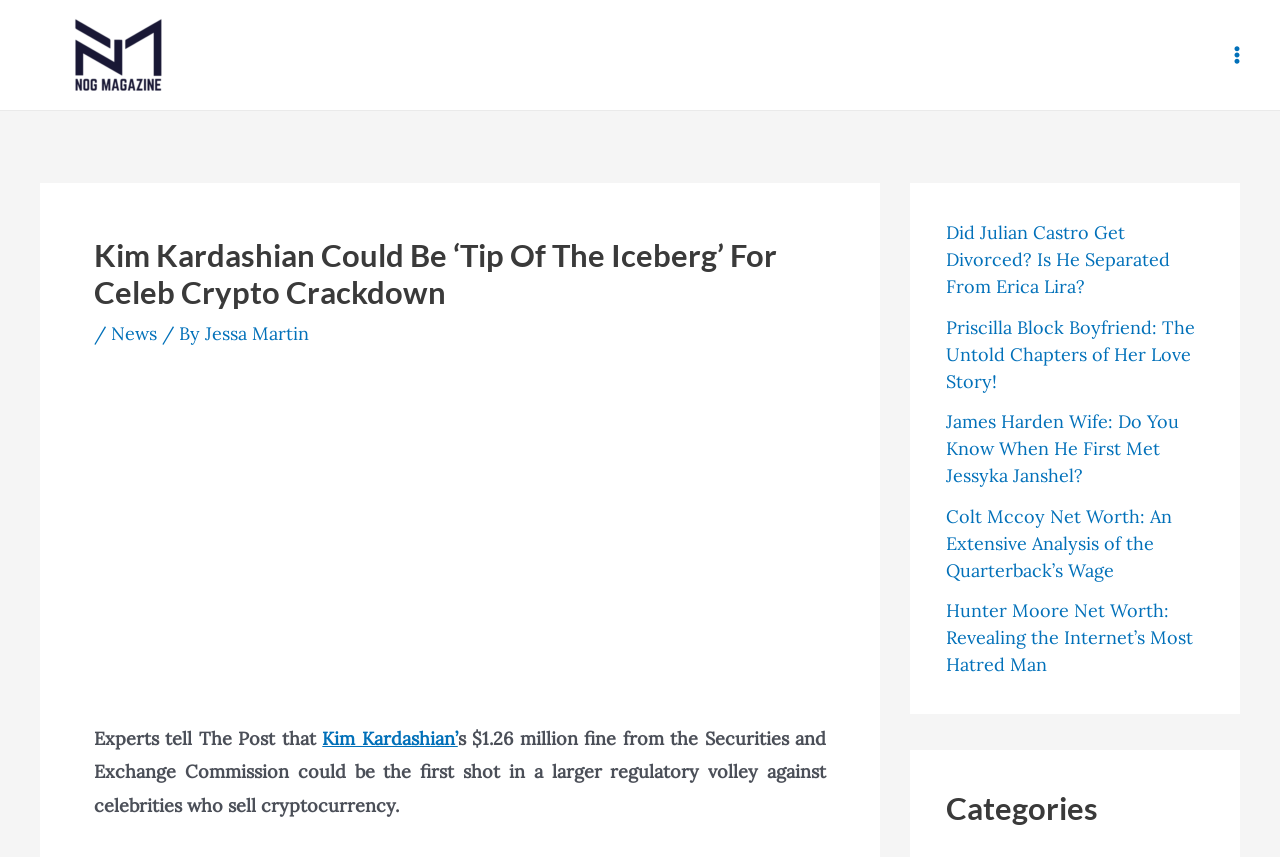Please find and provide the title of the webpage.

Kim Kardashian Could Be ‘Tip Of The Iceberg’ For Celeb Crypto Crackdown